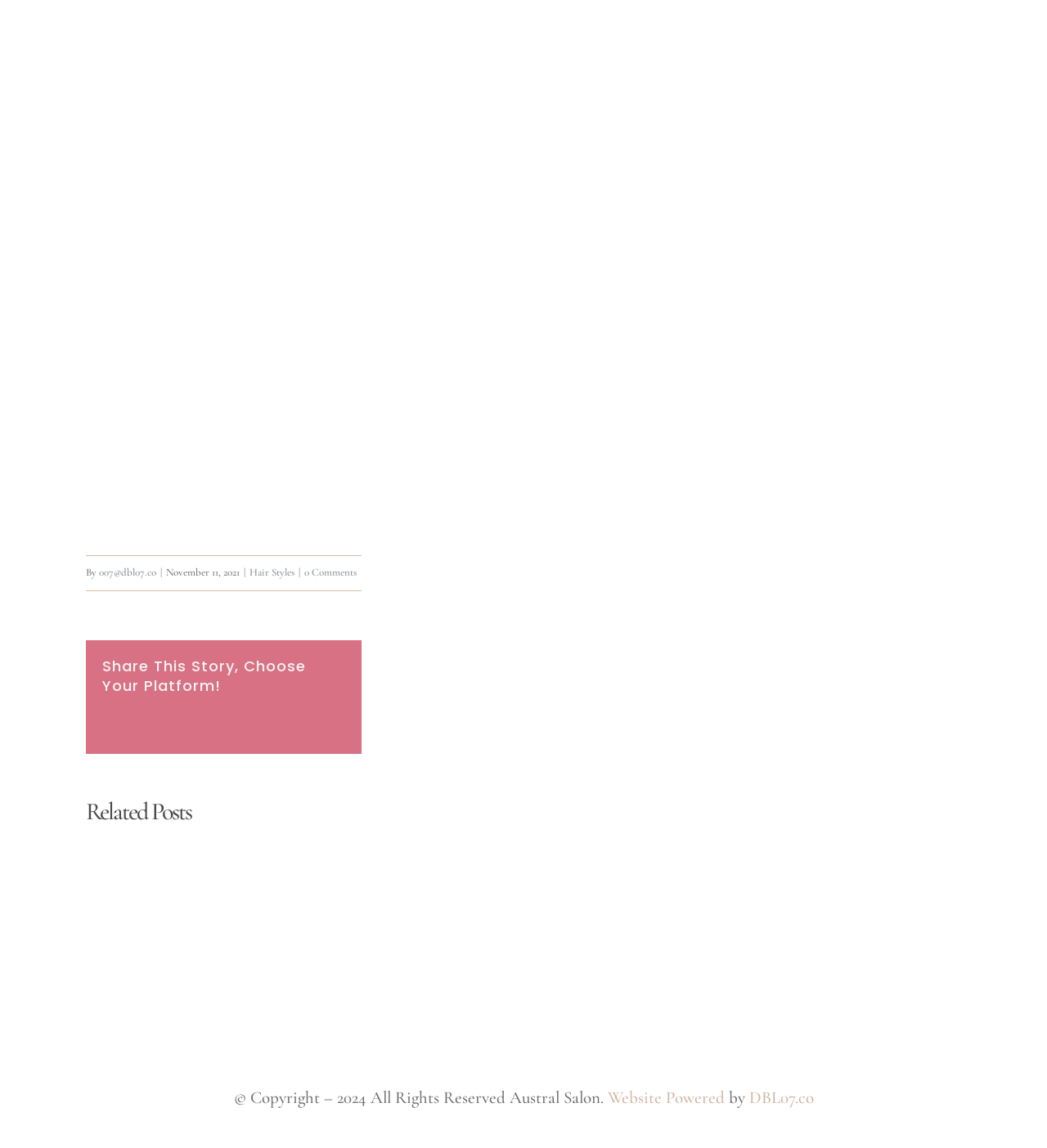Locate the bounding box coordinates of the element that needs to be clicked to carry out the instruction: "Check the Related Posts section". The coordinates should be given as four float numbers ranging from 0 to 1, i.e., [left, top, right, bottom].

[0.082, 0.696, 0.345, 0.719]